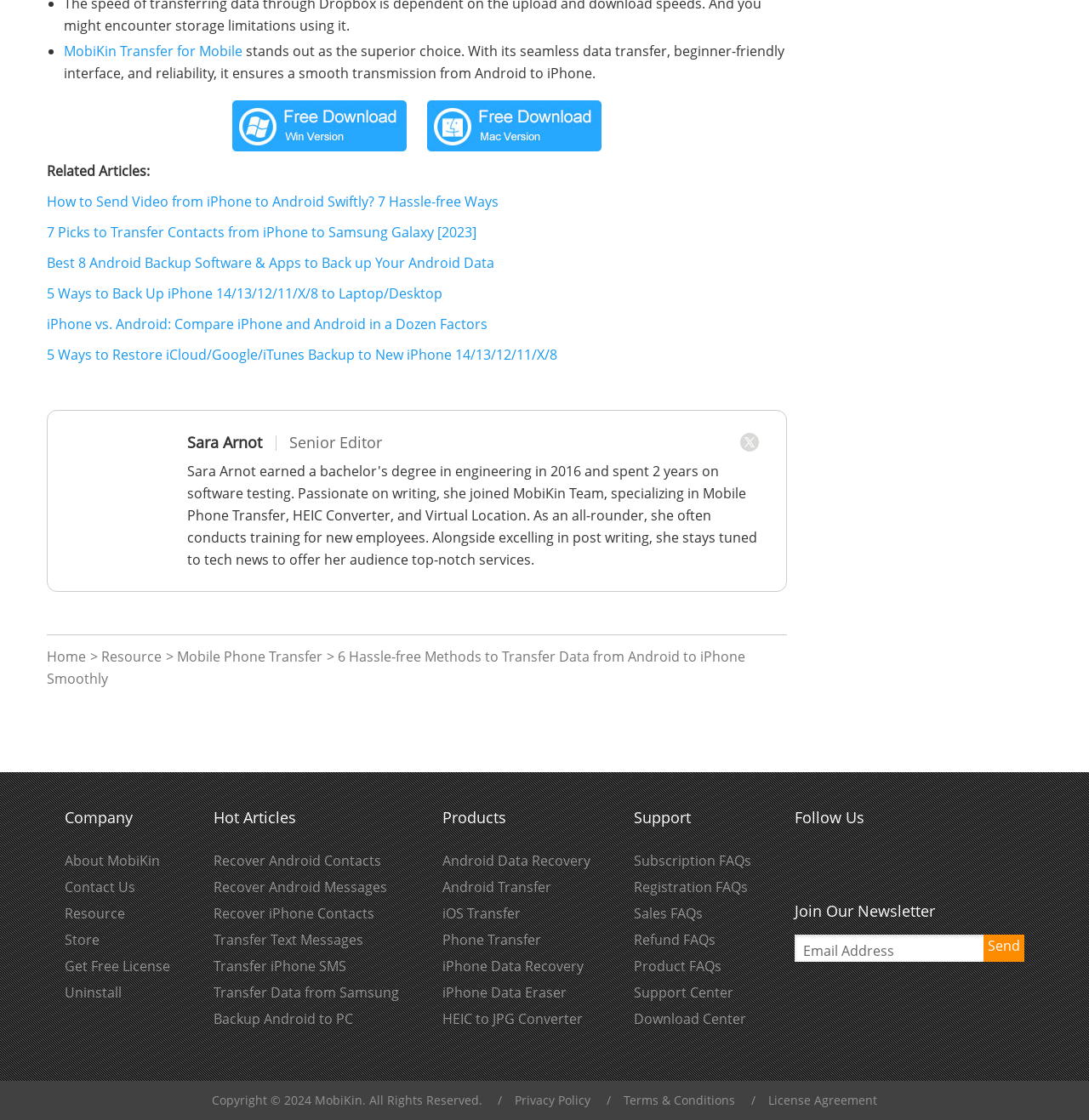Can you determine the bounding box coordinates of the area that needs to be clicked to fulfill the following instruction: "Click on the 'win version of transfer for mobile' link"?

[0.213, 0.103, 0.373, 0.12]